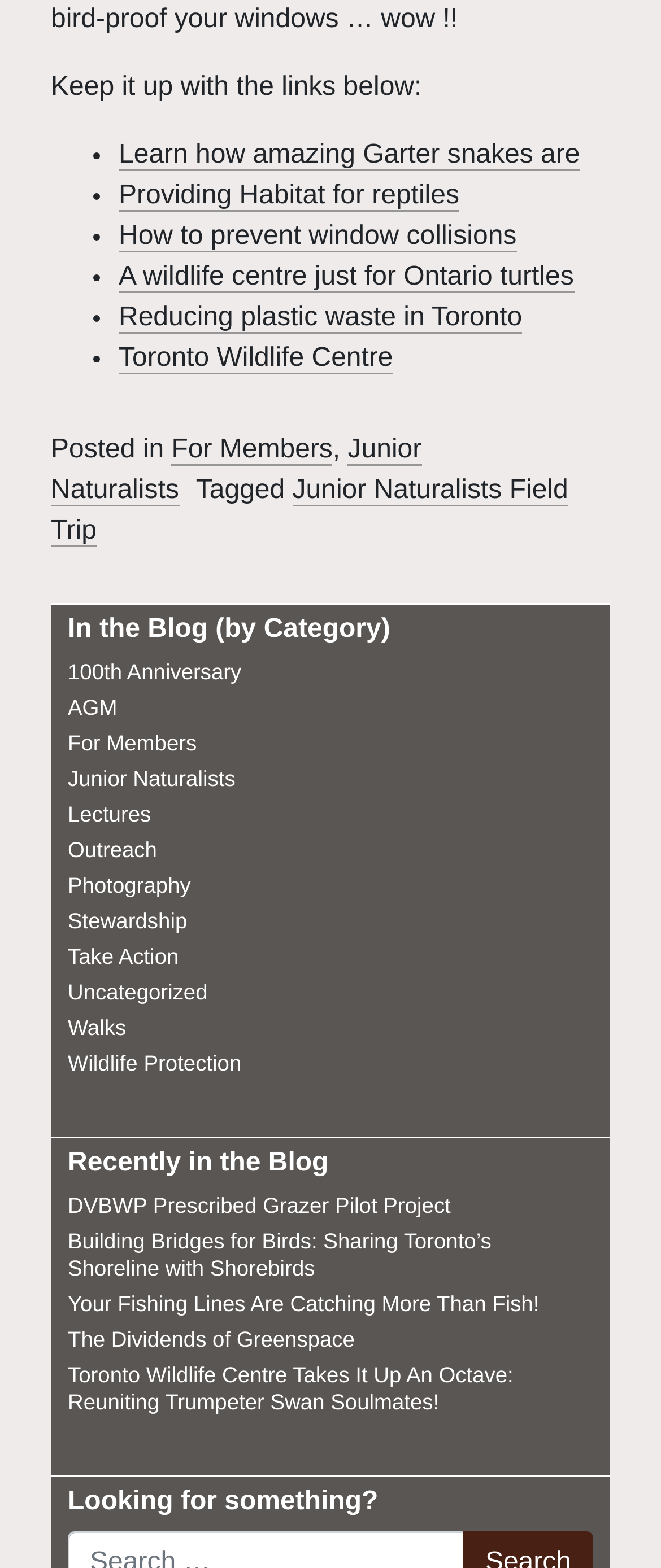Provide a single word or phrase to answer the given question: 
How many links are listed in the 'Recently in the Blog' section?

5